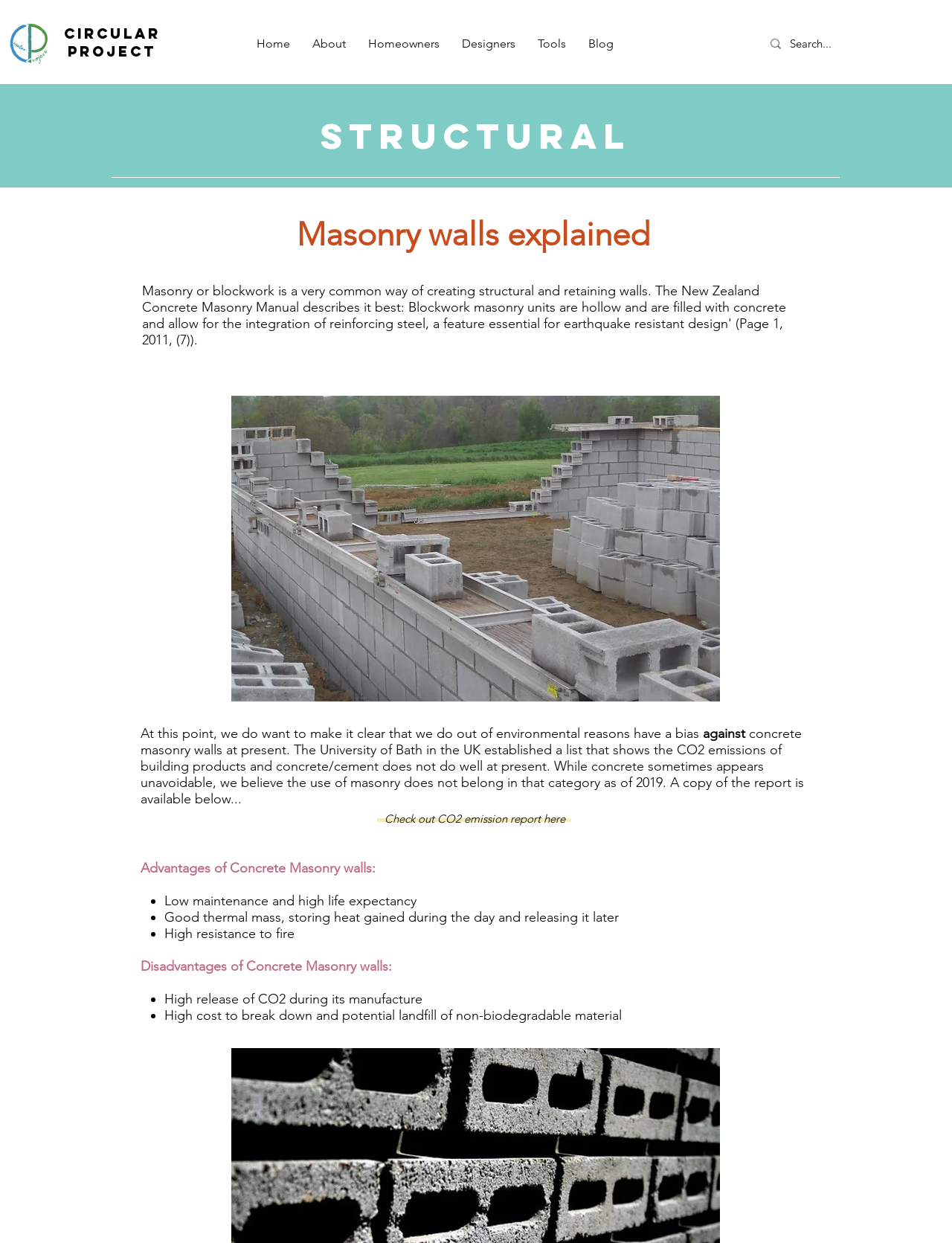Using the provided element description: "Blog", identify the bounding box coordinates. The coordinates should be four floats between 0 and 1 in the order [left, top, right, bottom].

[0.606, 0.022, 0.656, 0.048]